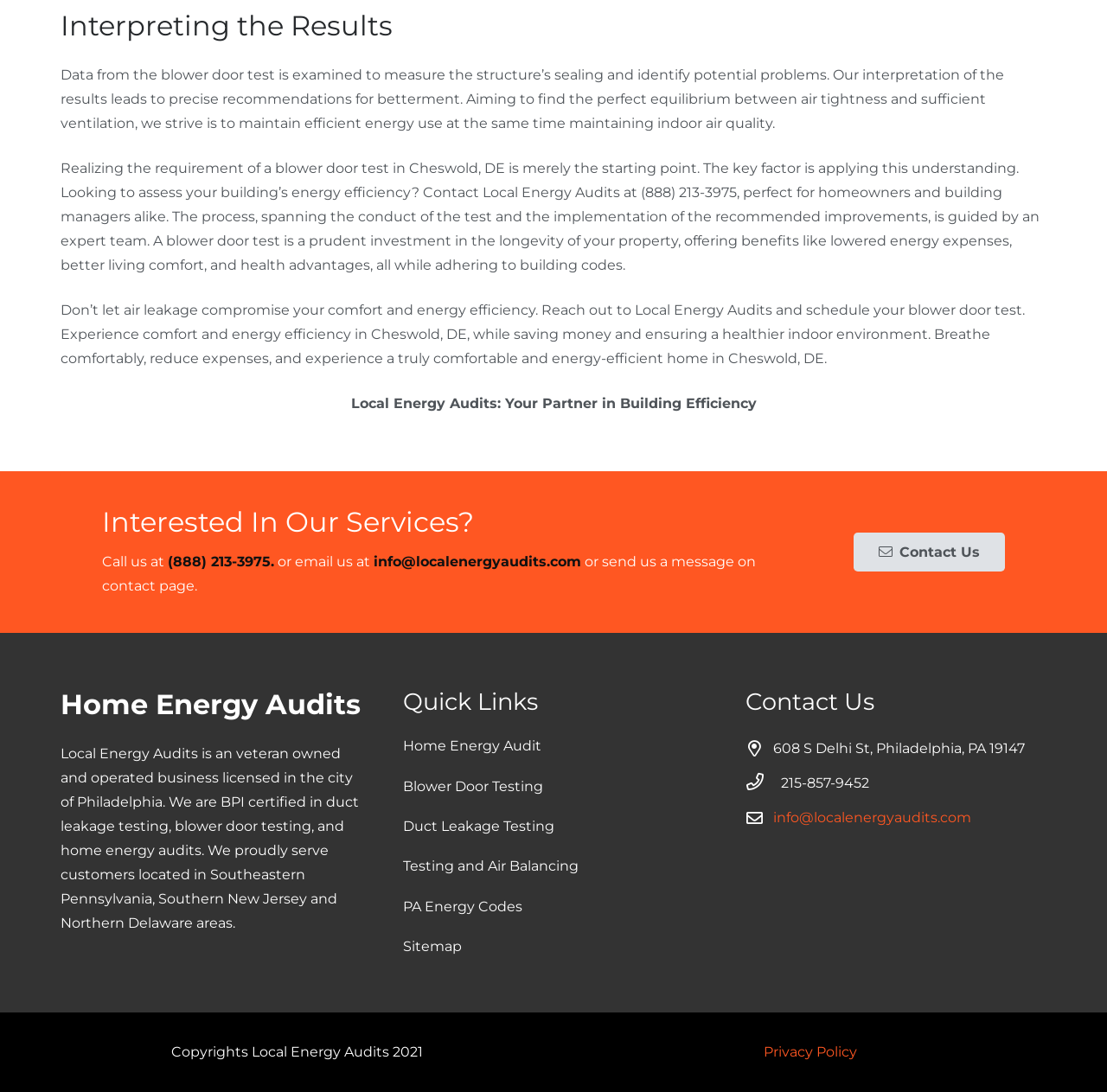What benefits does a blower door test offer?
Give a one-word or short phrase answer based on the image.

Lowered energy expenses, better living comfort, and health advantages